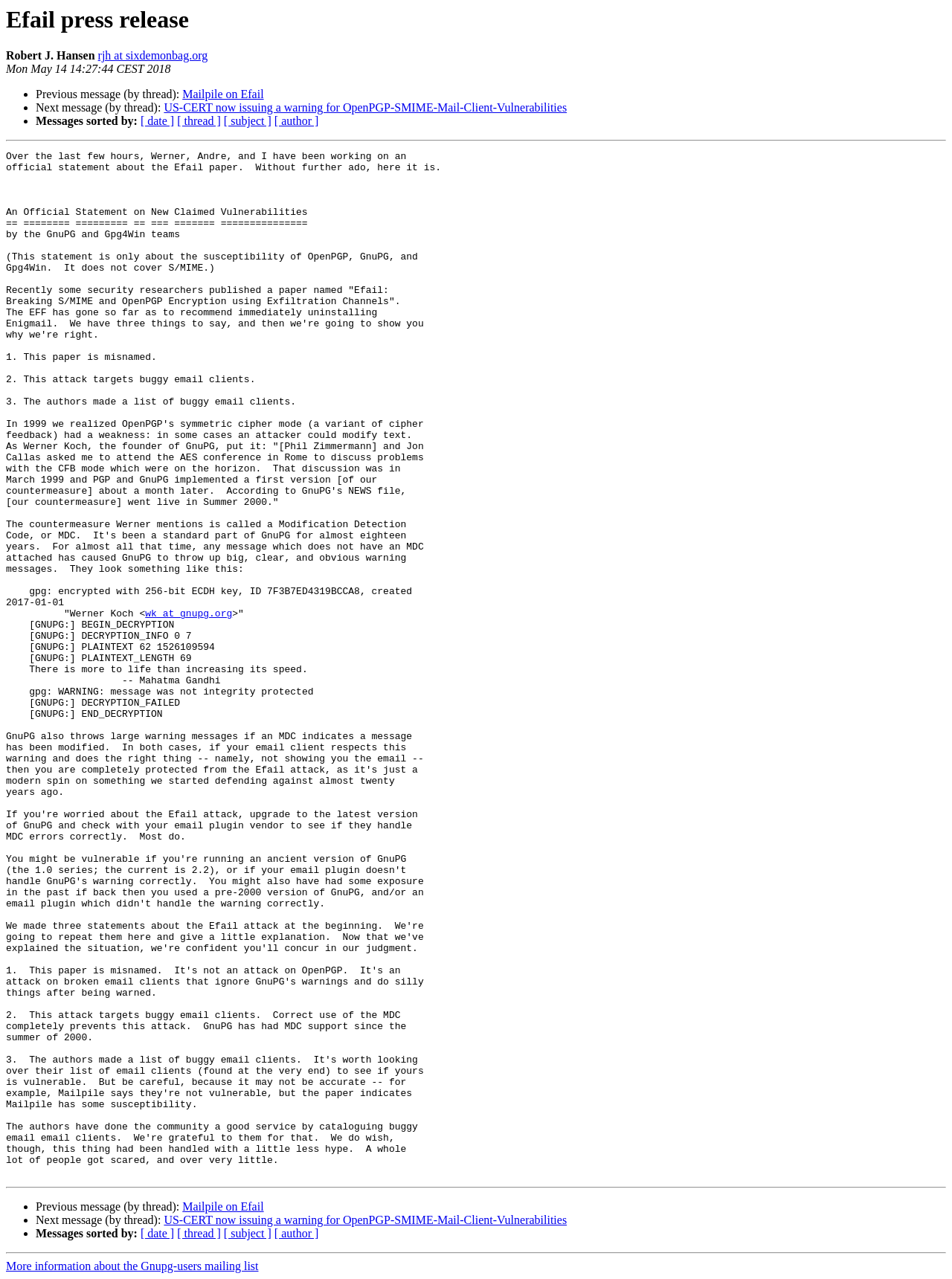Determine the webpage's heading and output its text content.

Efail press release